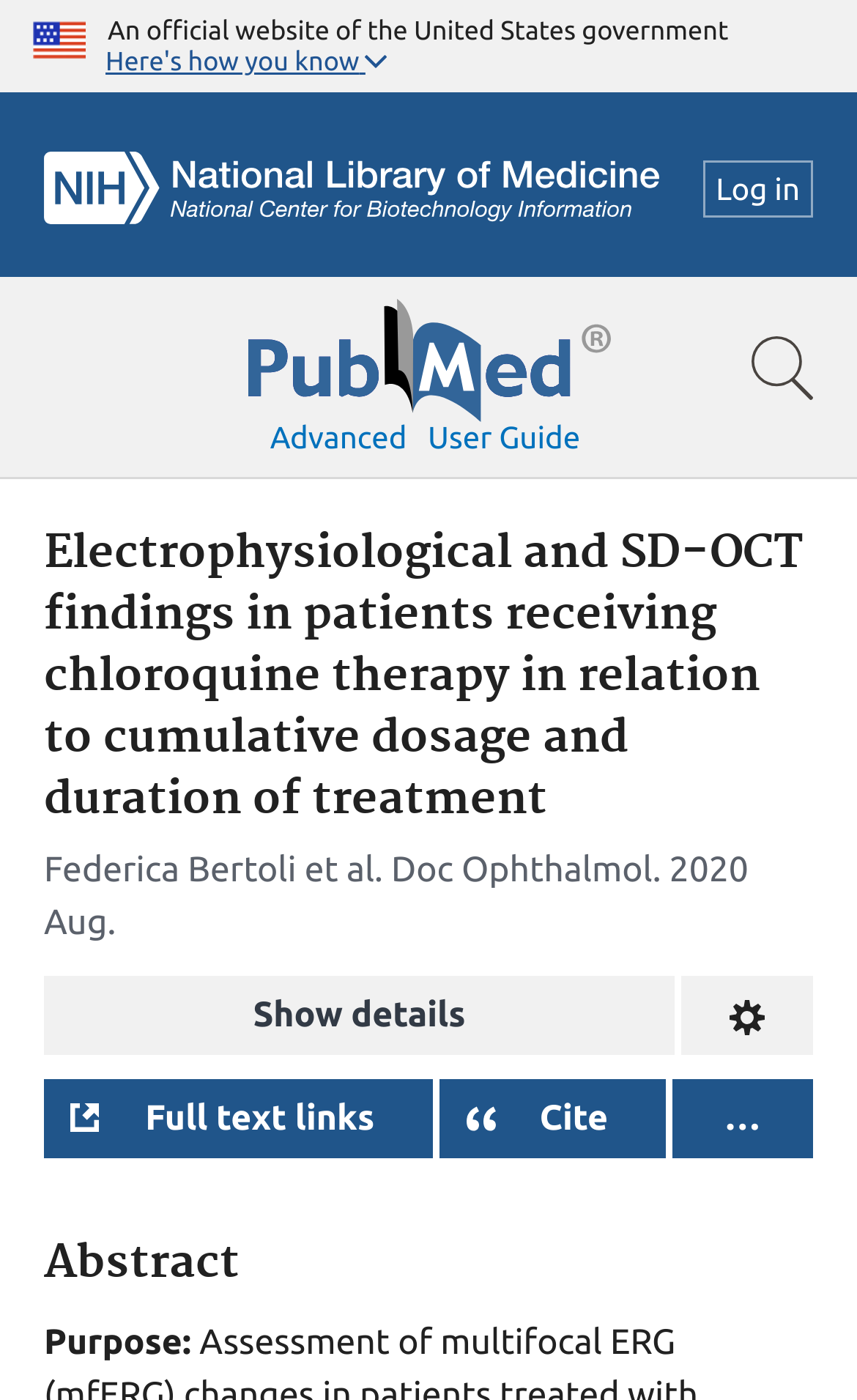Locate the bounding box coordinates of the clickable area needed to fulfill the instruction: "Search for a term".

[0.0, 0.198, 1.0, 0.342]